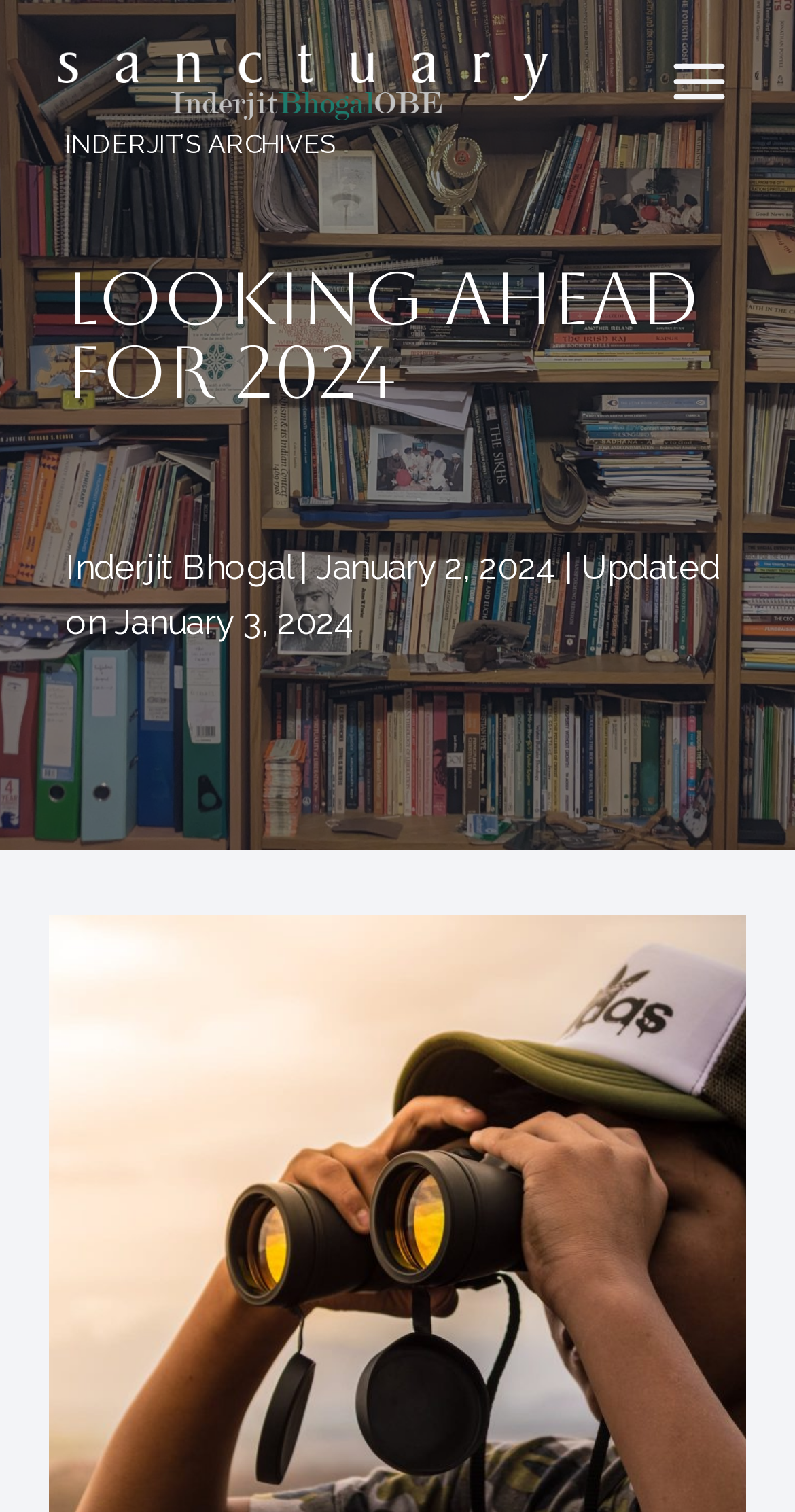Find the bounding box coordinates of the UI element according to this description: "alt="Rev. Dr. Inderjit Bhogal OBE"".

[0.062, 0.026, 0.703, 0.081]